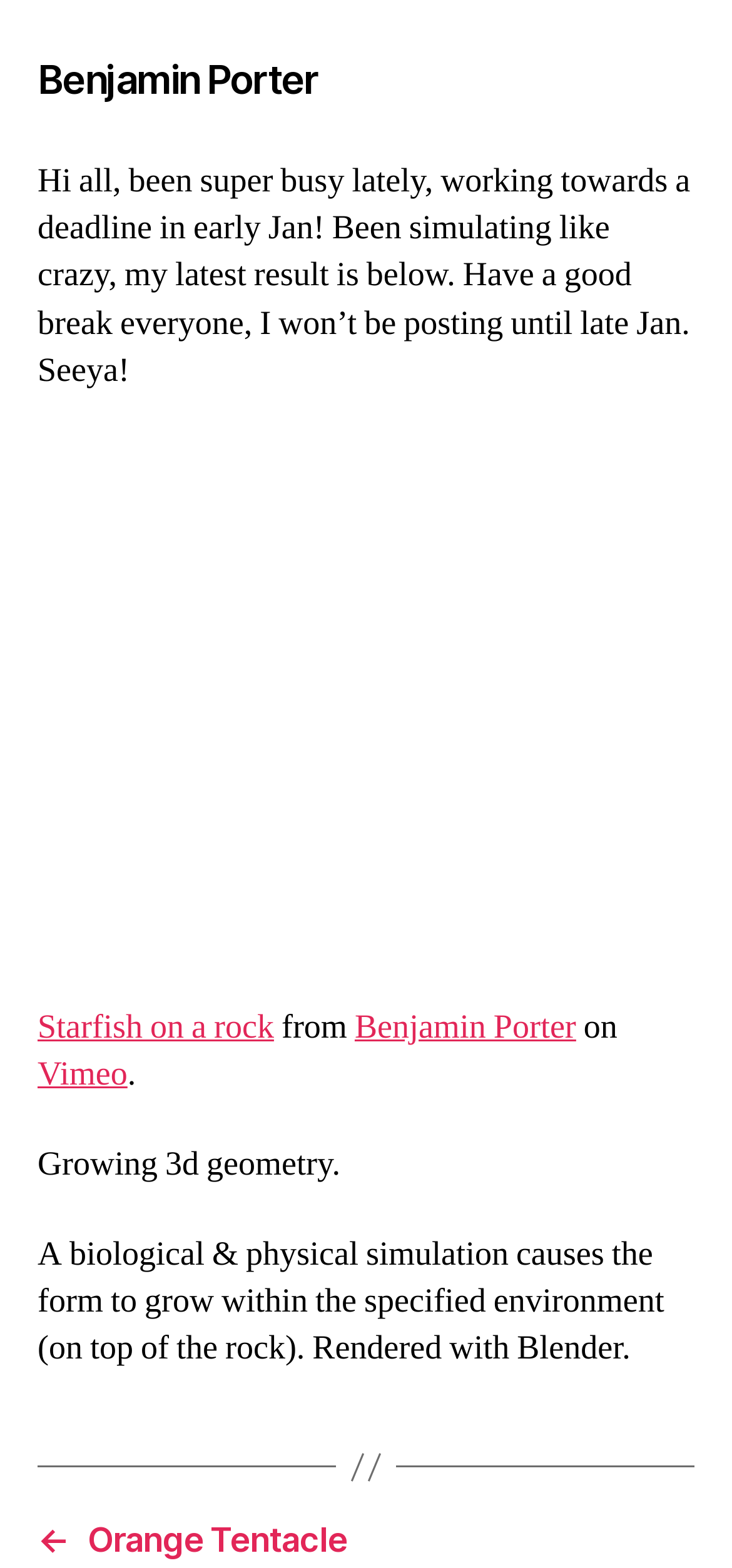What is the topic of the latest simulation?
Please provide a full and detailed response to the question.

The topic of the latest simulation is 'Growing 3d geometry', which can be inferred from the text 'Growing 3d geometry. A biological & physical simulation causes the form to grow within the specified environment (on top of the rock). Rendered with Blender.' This text describes the simulation and its topic.